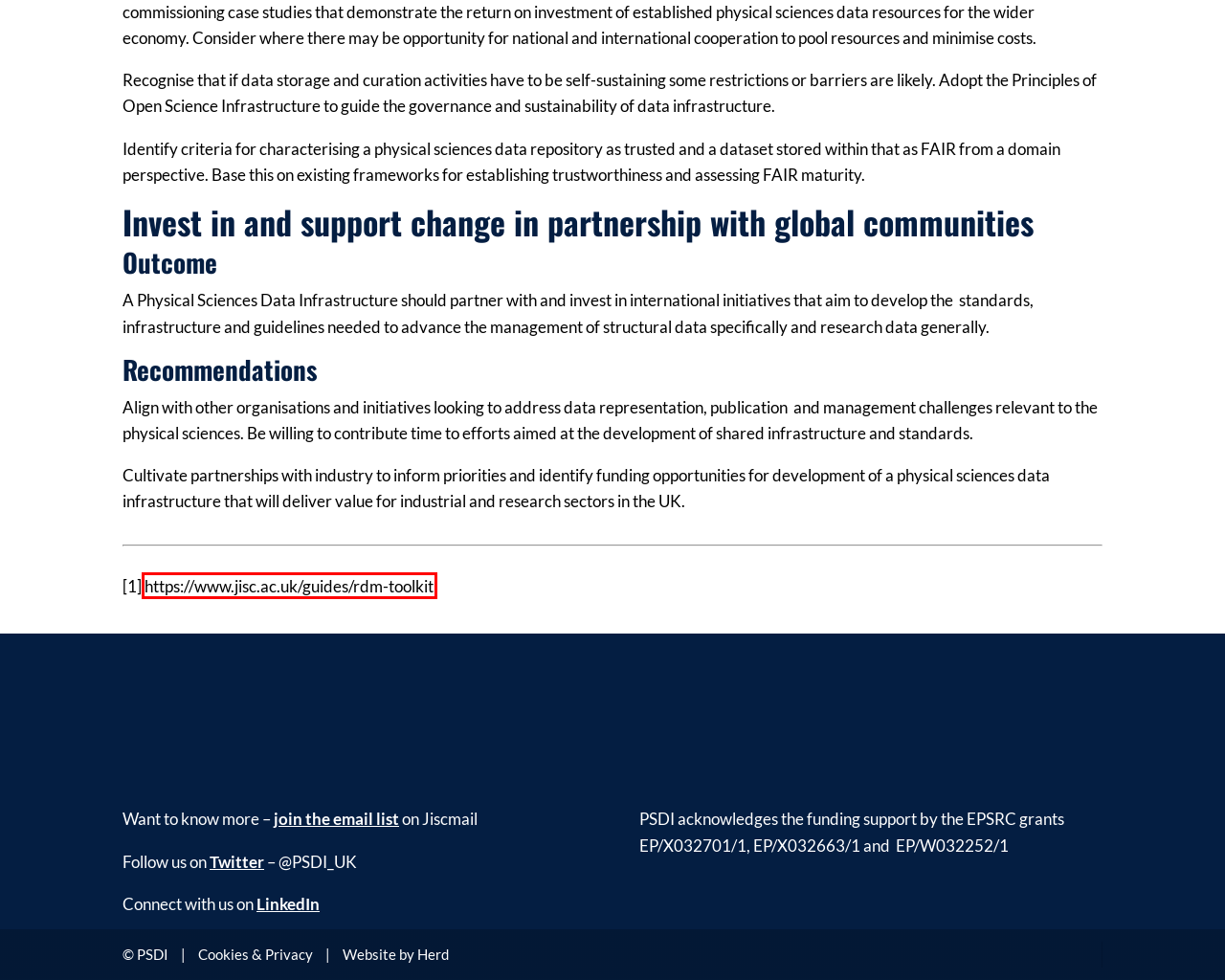Look at the given screenshot of a webpage with a red rectangle bounding box around a UI element. Pick the description that best matches the new webpage after clicking the element highlighted. The descriptions are:
A. Background - Physical Sciences Data Infrastructure
B. Contact - Physical Sciences Data Infrastructure
C. Research data management toolkit - Jisc
D. Home - Physical Sciences Data Infrastructure
E. News and Events - Physical Sciences Data Infrastructure
F. PSDI Phase 2 - Physical Sciences Data Infrastructure
G. Herd - Websites | Branding | Design | Ecommerce | Oxford Agency
H. Cookies - Physical Sciences Data Infrastructure

C